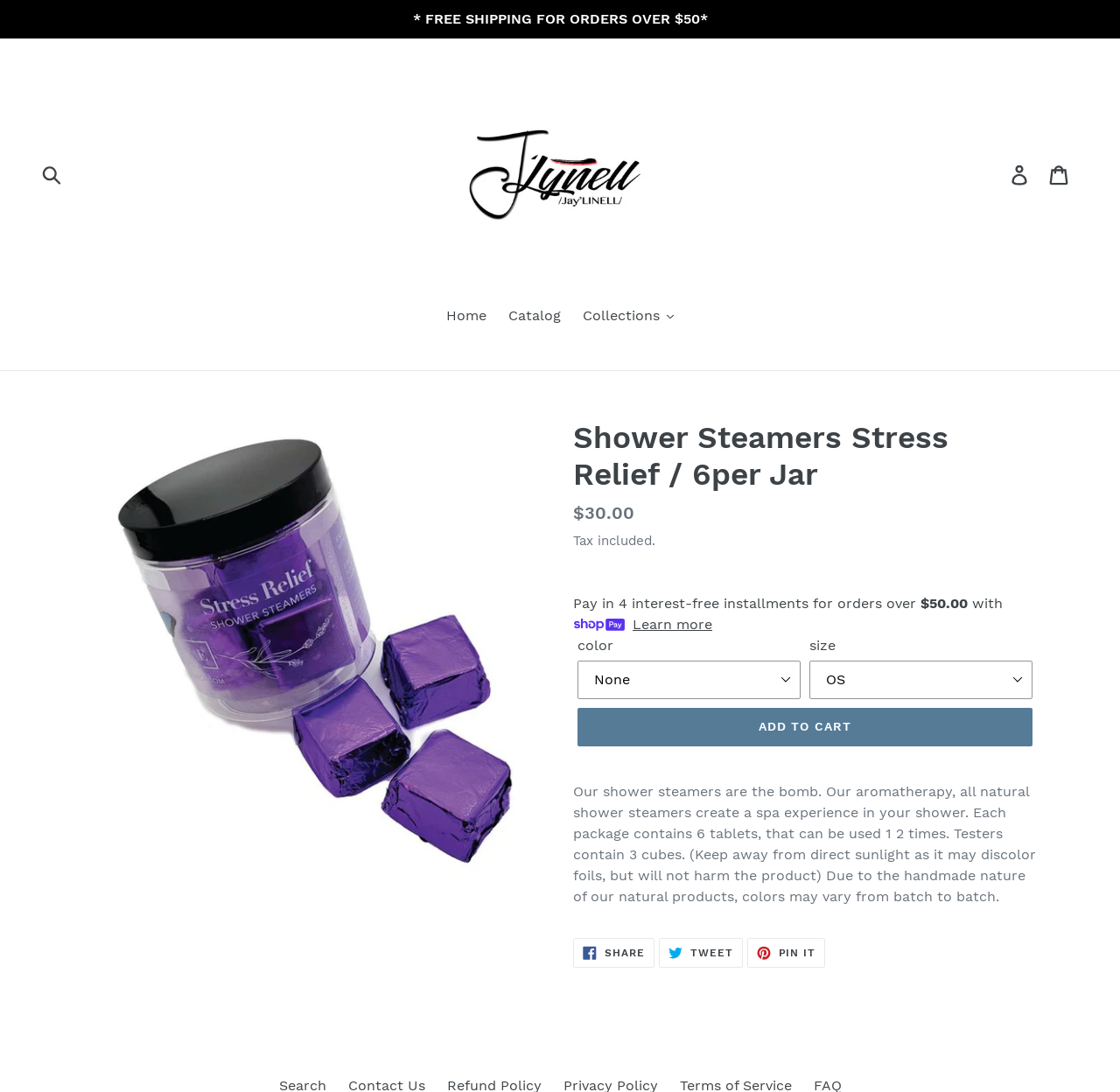What is the price of the shower steamers?
Please describe in detail the information shown in the image to answer the question.

I found the price of the shower steamers by looking at the description list detail element, which contains the static text '$30.00'.